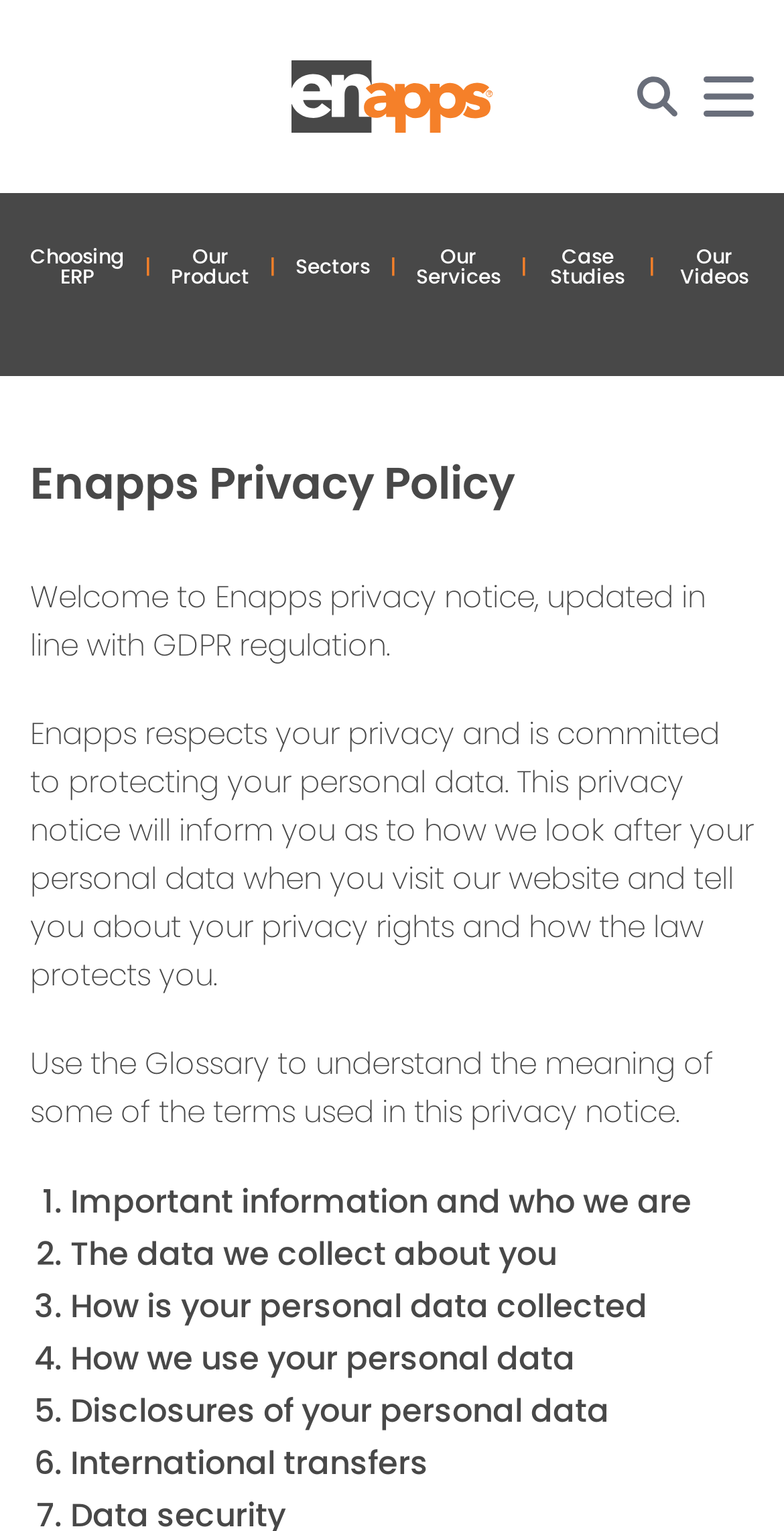Can you specify the bounding box coordinates for the region that should be clicked to fulfill this instruction: "Open Primary Menu".

[0.897, 0.05, 0.961, 0.076]